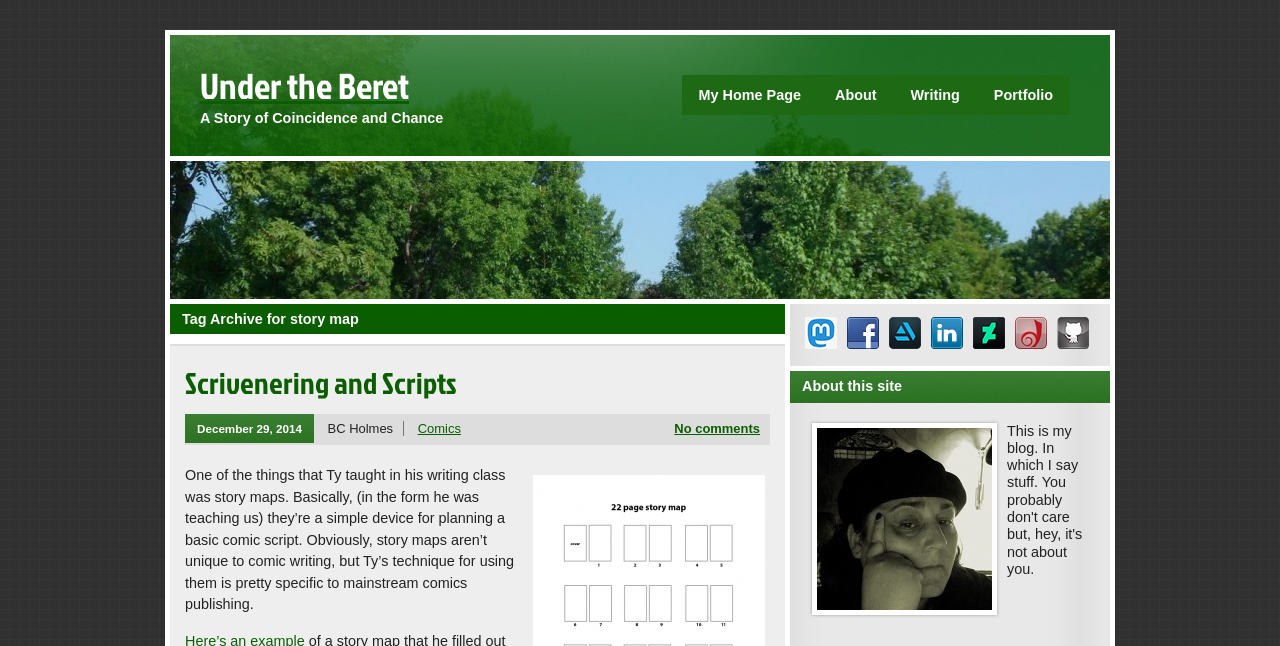Please find and report the bounding box coordinates of the element to click in order to perform the following action: "View Java system variables". The coordinates should be expressed as four float numbers between 0 and 1, in the format [left, top, right, bottom].

None